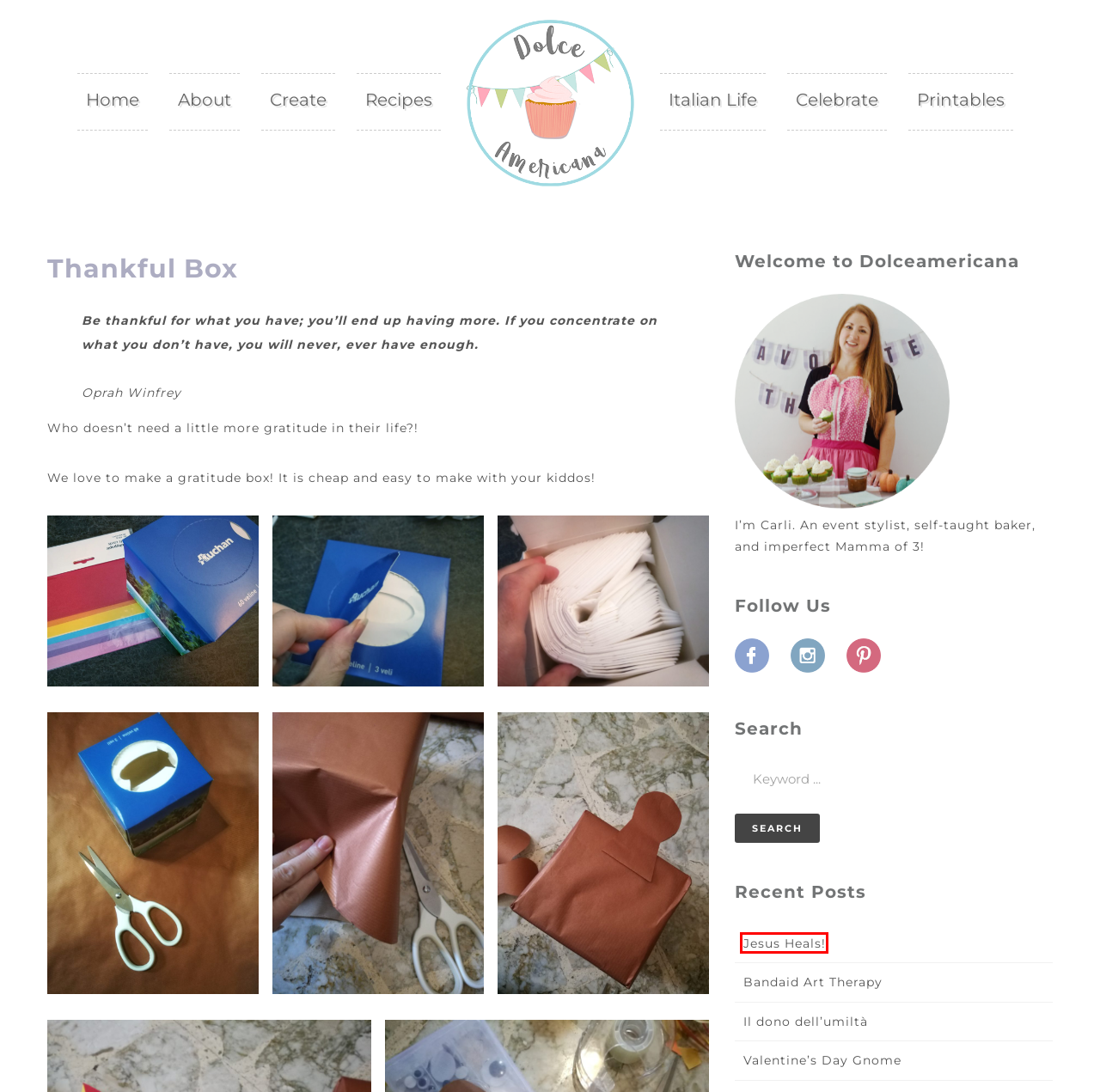Review the webpage screenshot provided, noting the red bounding box around a UI element. Choose the description that best matches the new webpage after clicking the element within the bounding box. The following are the options:
A. Il dono dell’umiltà – Dolceamericana
B. Jesus Heals! – Dolceamericana
C. Create – Dolceamericana
D. Printables – Dolceamericana
E. Celebrate – Dolceamericana
F. Valentine’s Day Gnome – Dolceamericana
G. About – Dolceamericana
H. Dolceamericana – Making Memories Sweet 🍭

B